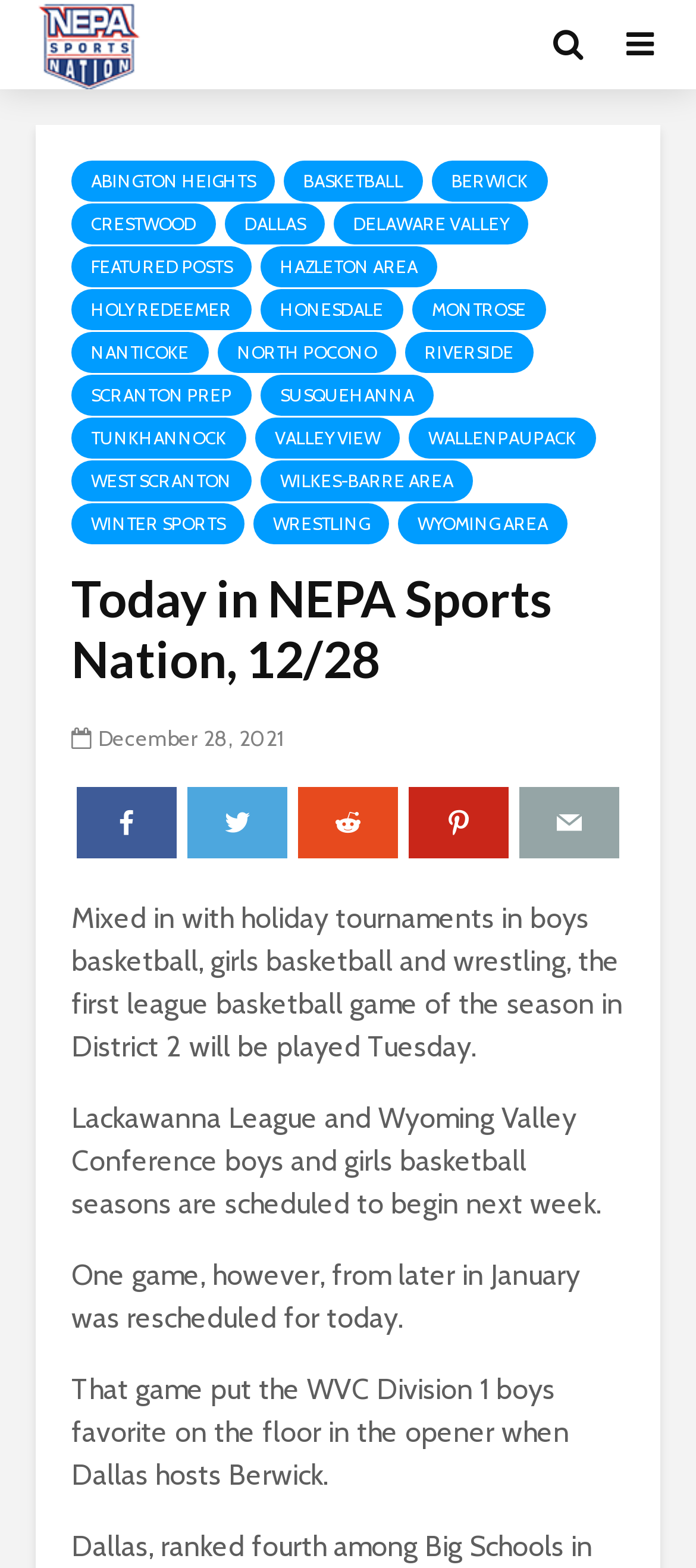Which team is the WVC Division 1 boys favorite?
Please provide a detailed and comprehensive answer to the question.

I read the StaticText element that mentions the WVC Division 1 boys favorite, Dallas, hosting Berwick in a game.